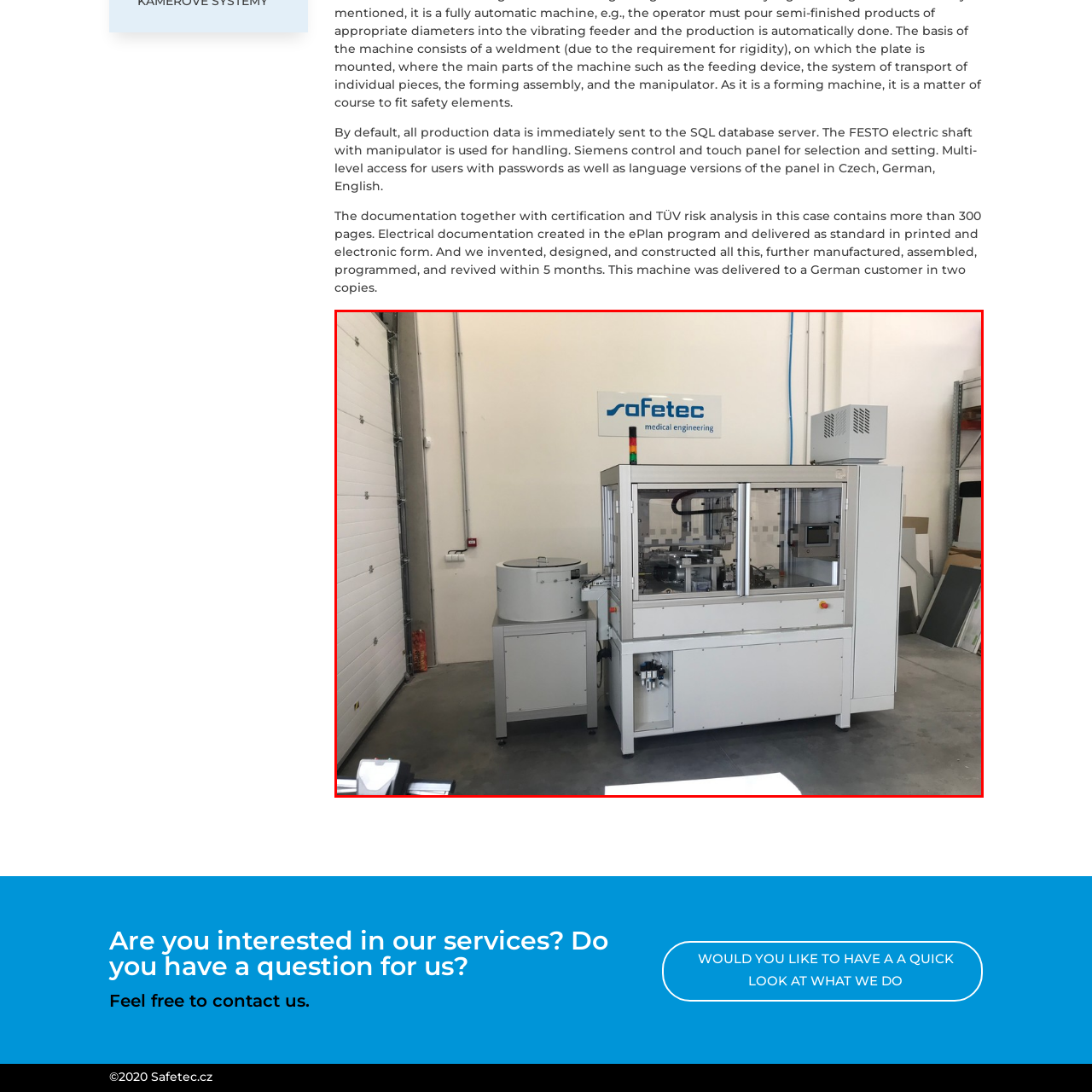Observe the image framed by the red bounding box and present a detailed answer to the following question, relying on the visual data provided: What type of space is the machine located in?

The environment surrounding the machine appears to be a well-organized workshop or manufacturing space, reflecting professionalism and advanced technical capabilities, as evidenced by the cleanliness and organization of the area.